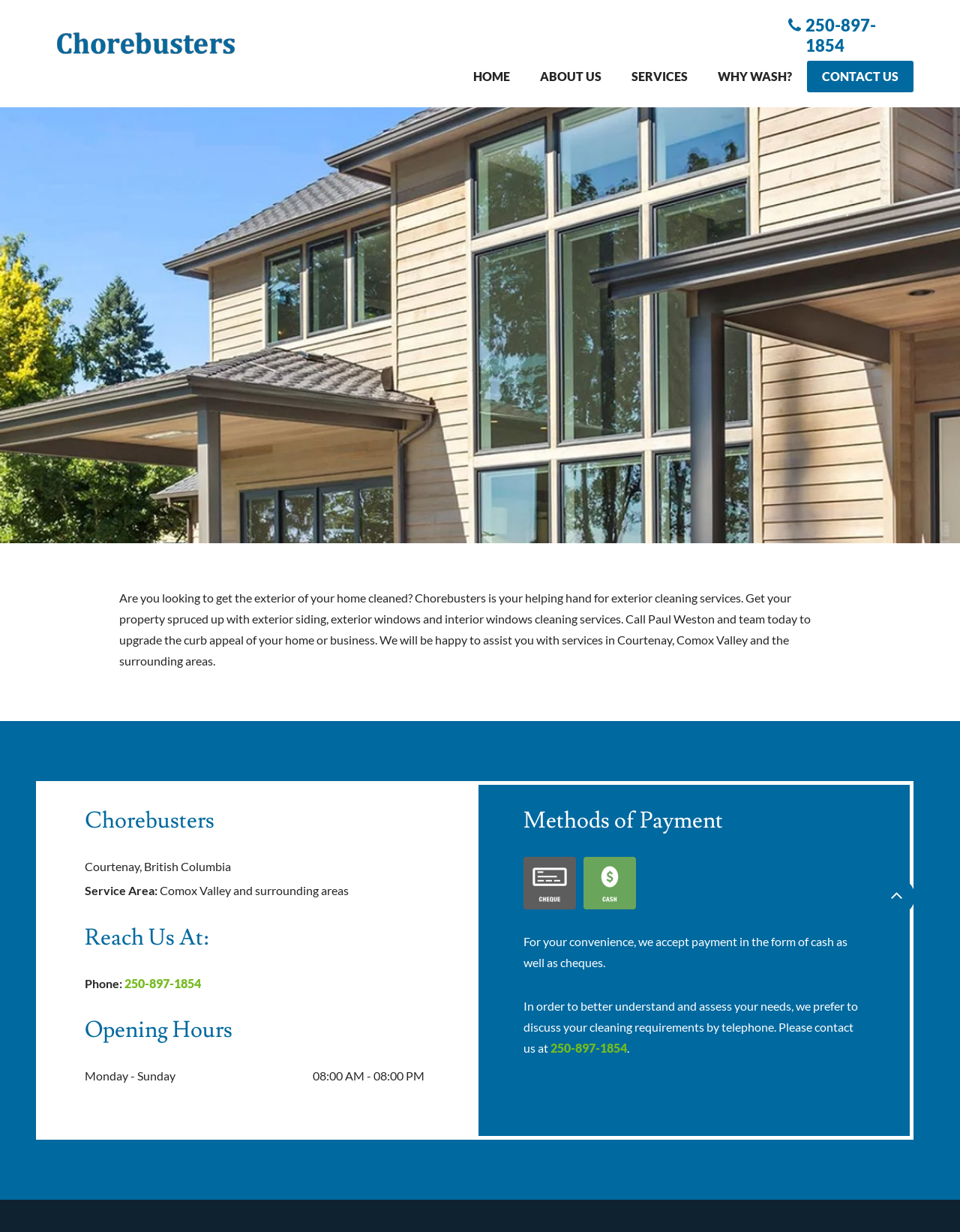What services does Chorebusters provide?
Please ensure your answer to the question is detailed and covers all necessary aspects.

Chorebusters provides exterior cleaning services, including exterior siding, exterior windows, and interior windows cleaning, as mentioned in the paragraph of text on the webpage.